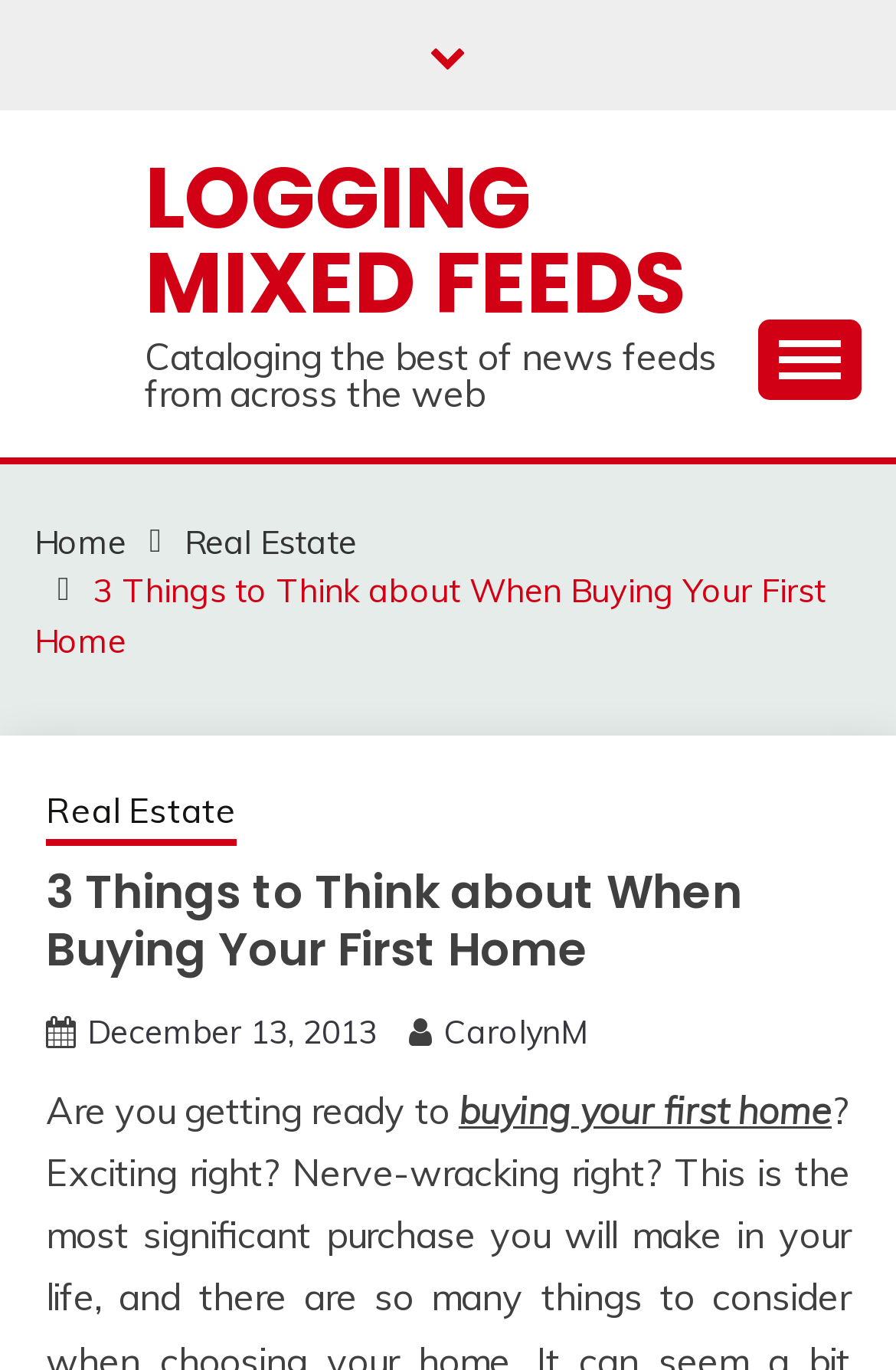Deliver a detailed narrative of the webpage's visual and textual elements.

The webpage appears to be a blog post or article about buying a first home. The title of the page is "3 Things to Think about When Buying Your First Home". At the top of the page, there is a link to the website's homepage, followed by a link to the "LOGGING MIXED FEEDS" section and a brief description of the website's purpose, "Cataloging the best of news feeds from across the web". 

On the top right corner, there is a button to expand the primary menu. Below the title, there is a navigation section with breadcrumbs, showing the path "Home > Real Estate > 3 Things to Think about When Buying Your First Home". 

The main content of the page starts with a heading that repeats the title, followed by a link to the publication date, "December 13, 2013", and the author's name, "CarolynM". The article begins with a question, "Are you getting ready to buying your first home?", which is split into two separate text elements.